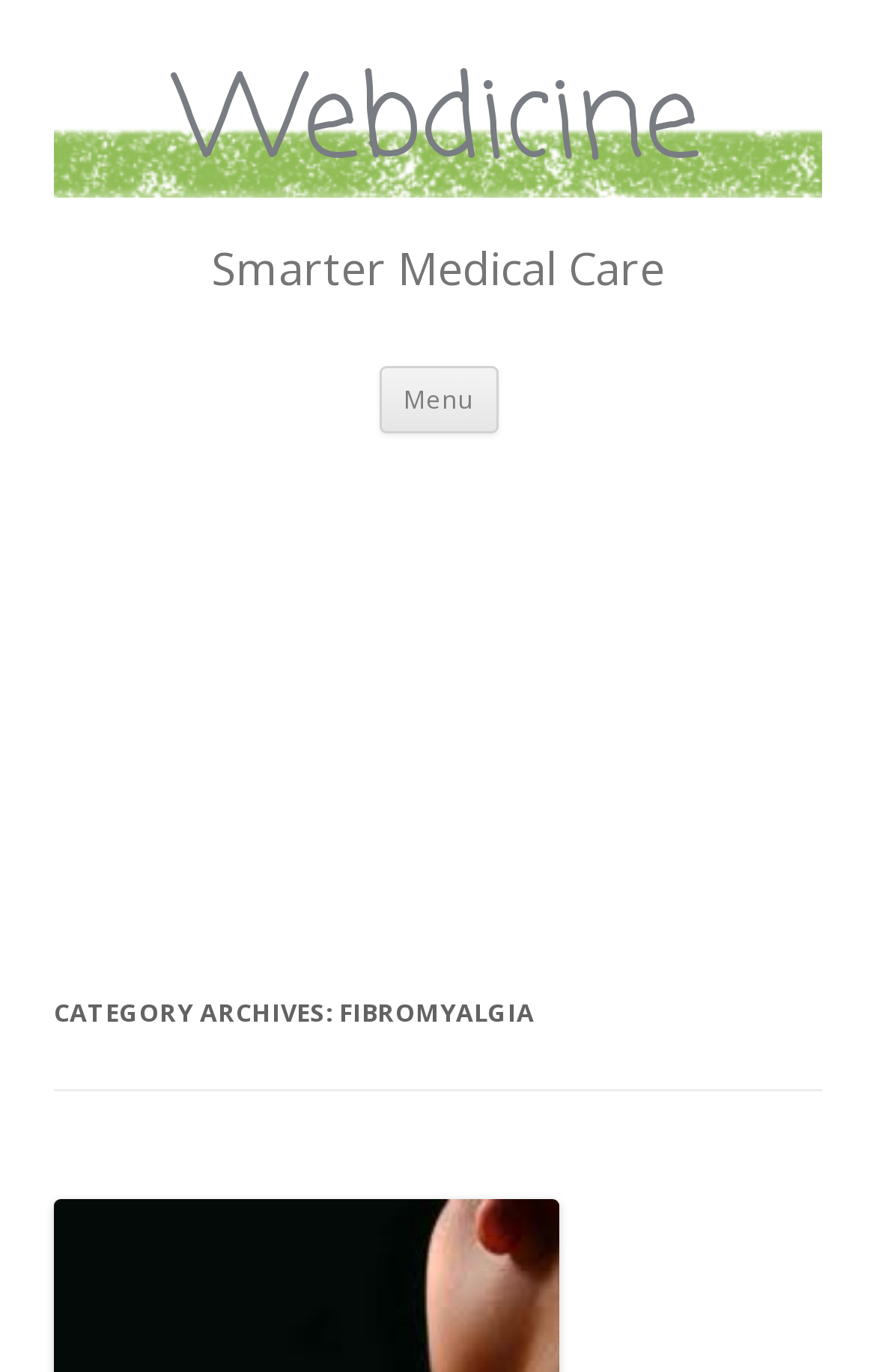What is the name of the website?
Answer the question with a thorough and detailed explanation.

The name of the website can be found in the top-left corner of the webpage, where it says 'Webdicine' in a heading element.